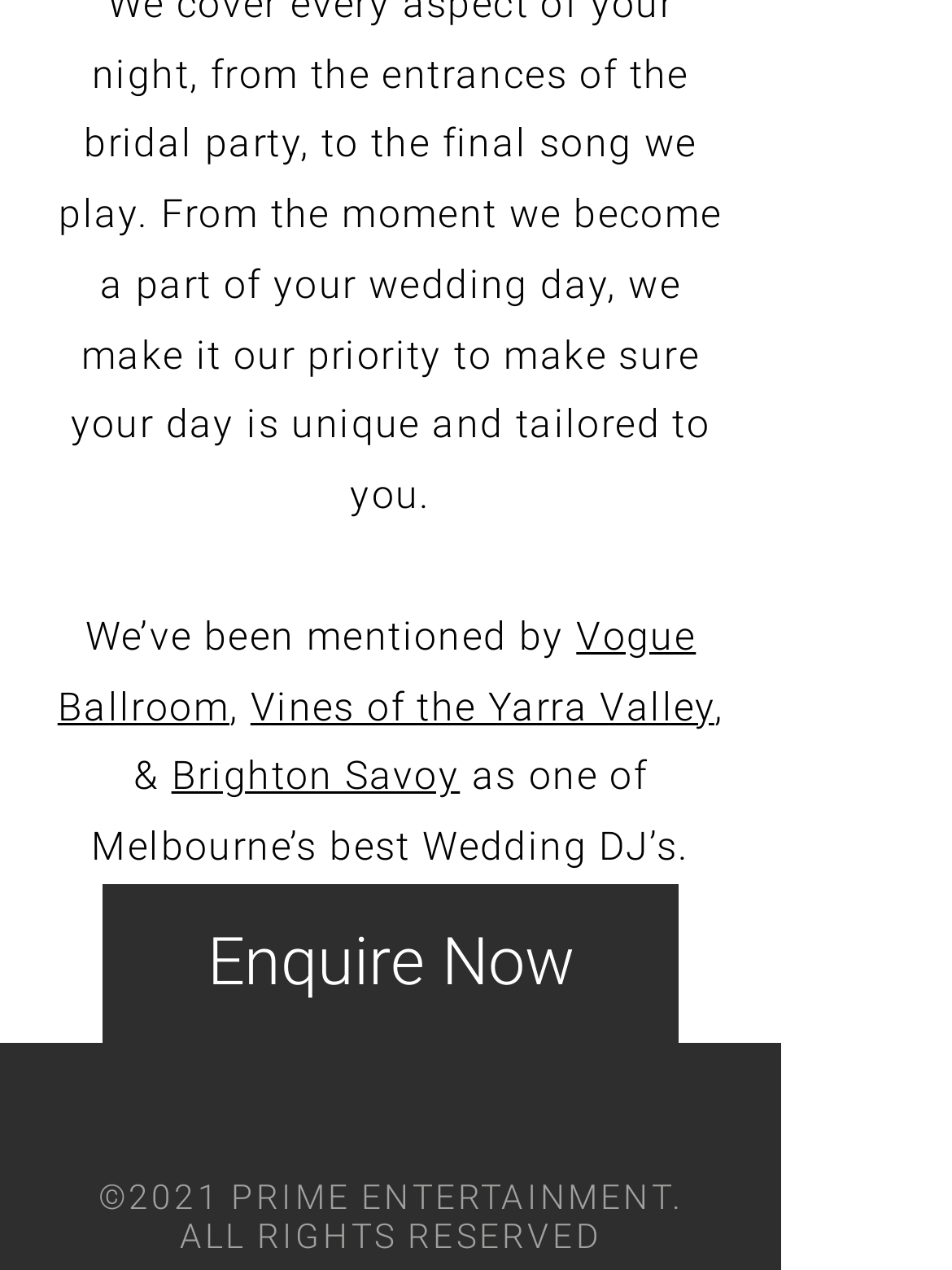Locate the bounding box coordinates of the UI element described by: "aria-label="White Instagram Icon"". Provide the coordinates as four float numbers between 0 and 1, formatted as [left, top, right, bottom].

[0.431, 0.841, 0.521, 0.908]